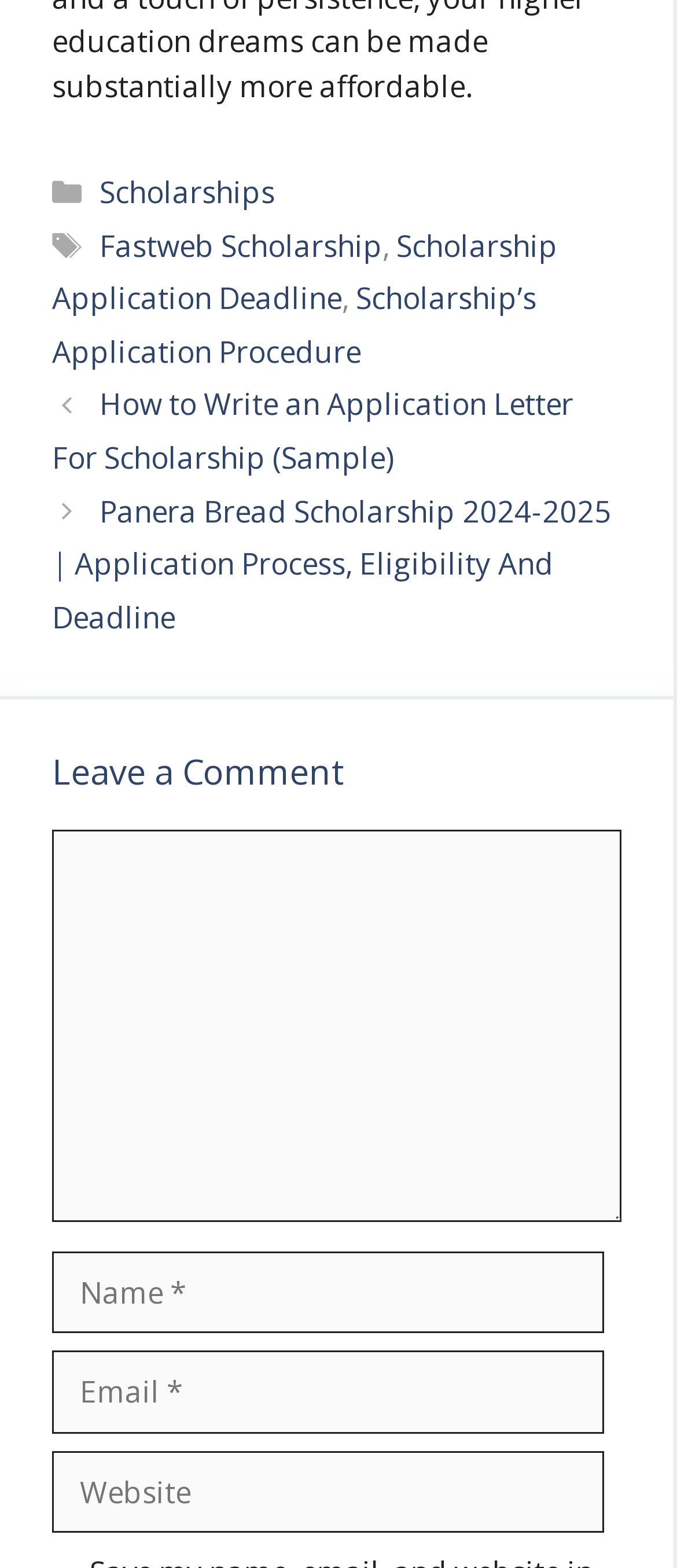Can you determine the bounding box coordinates of the area that needs to be clicked to fulfill the following instruction: "Fill in the 'Name' field"?

[0.077, 0.798, 0.892, 0.851]